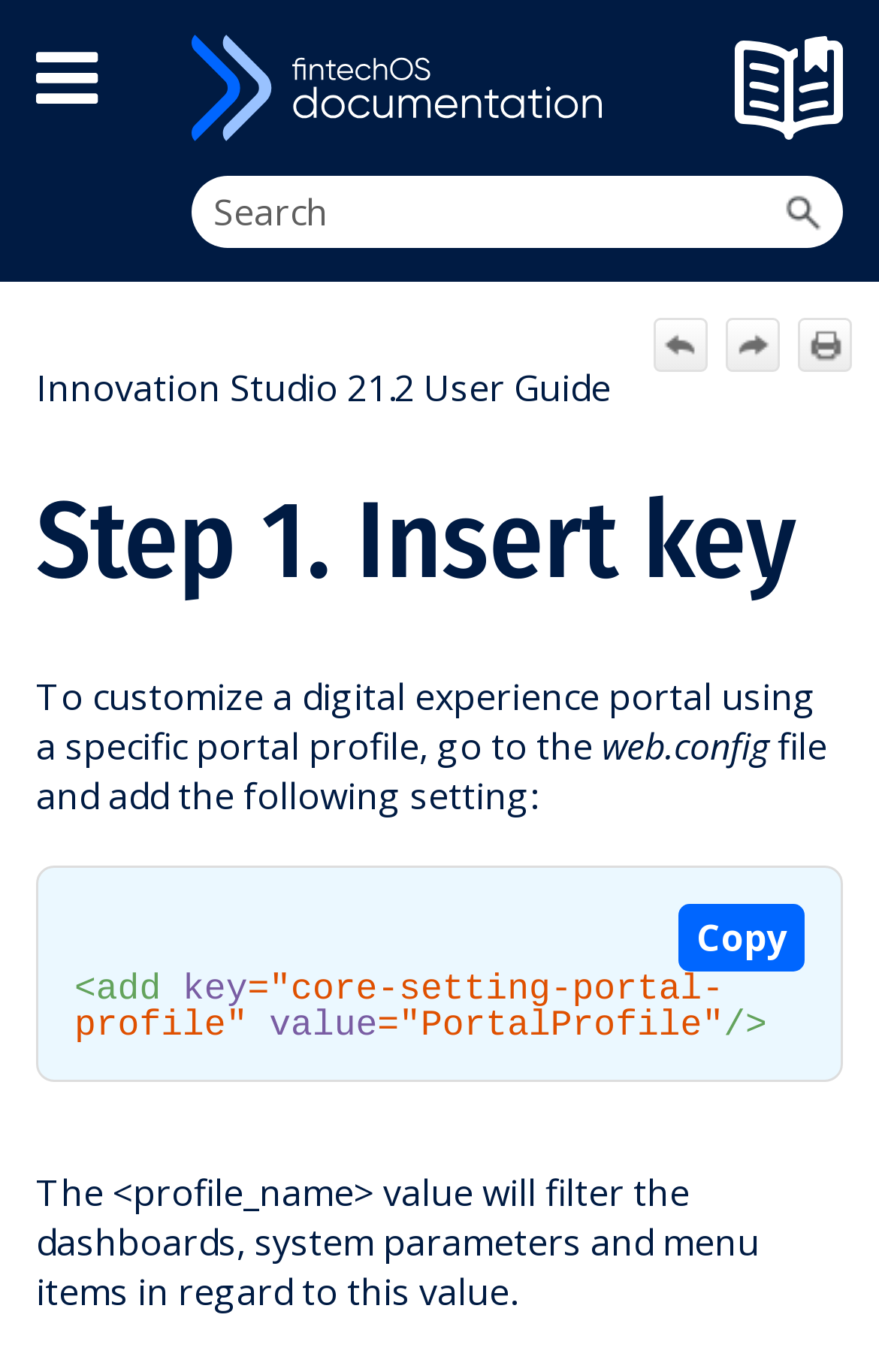Find and extract the text of the primary heading on the webpage.

Step 1. Insert key